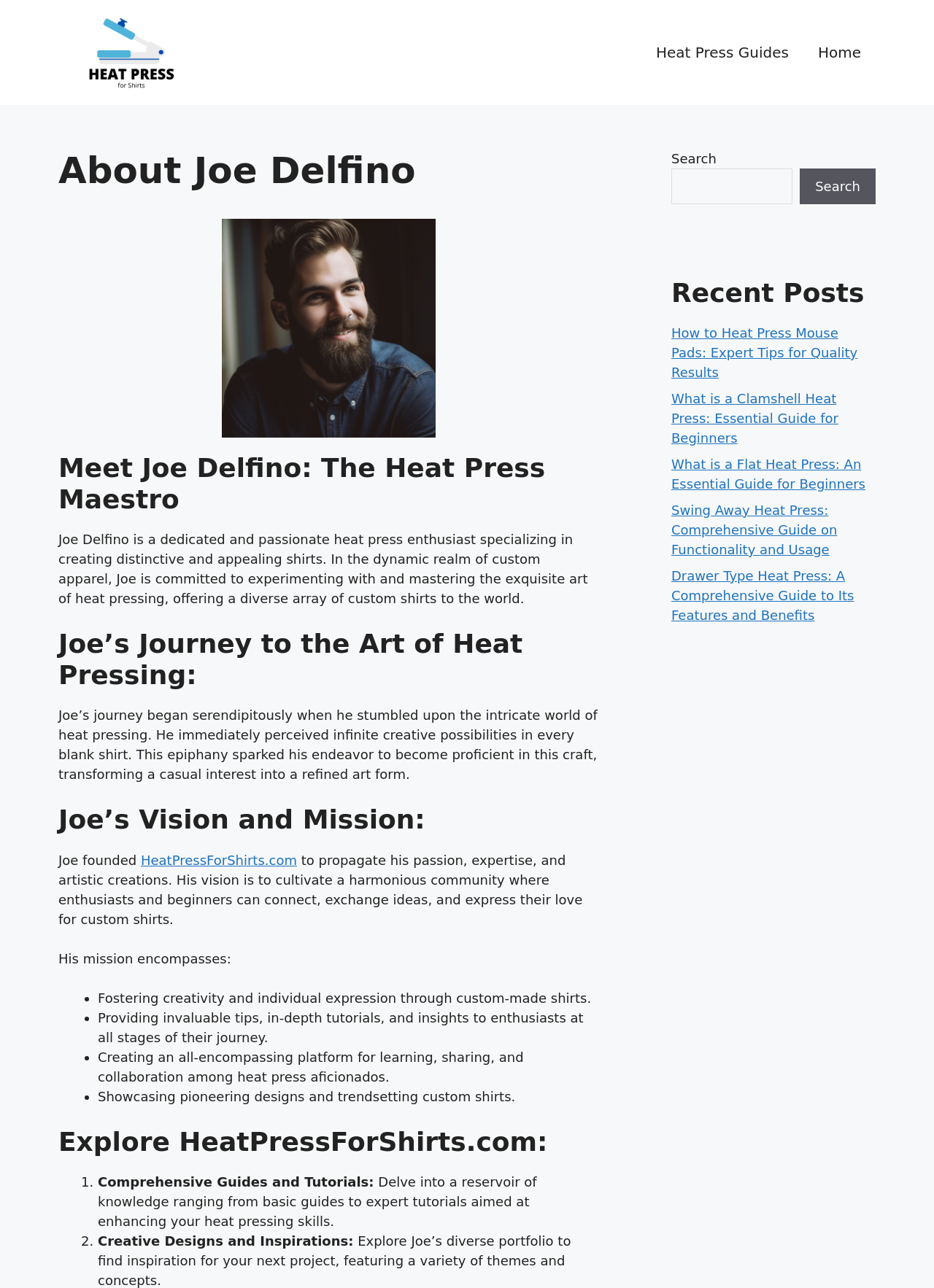Determine the bounding box coordinates for the region that must be clicked to execute the following instruction: "View the 'Recent Posts' section".

[0.719, 0.215, 0.938, 0.239]